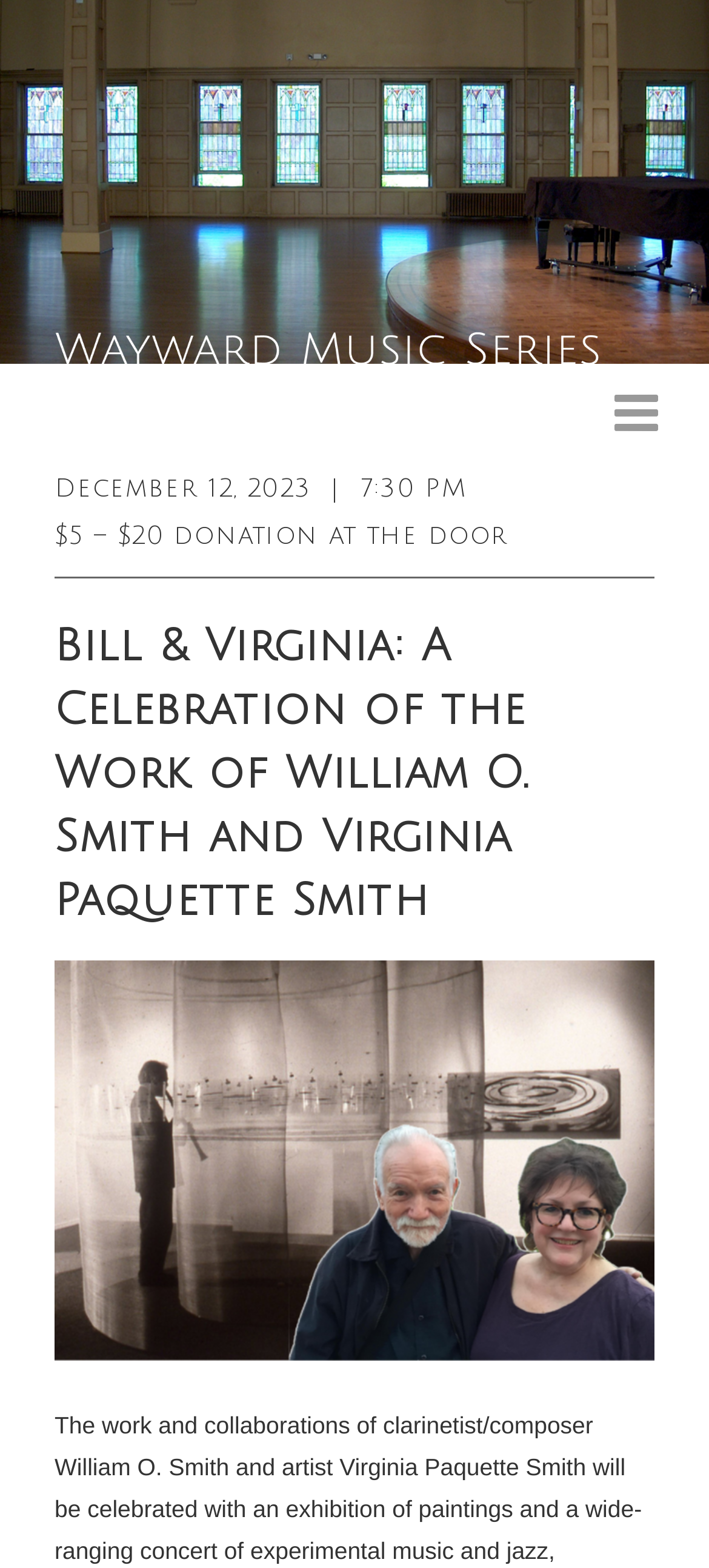Illustrate the webpage with a detailed description.

The webpage is dedicated to celebrating the work and collaborations of clarinetist/composer William O. Smith and artist Virginia Paquette Smith. At the top left of the page, there is a link to the "Wayward Music Series" and a hidden menu with links to "Upcoming Events", "Past Events", "General Info", "Booking Info", "Venue", and "Sound & Light Equipment". 

On the top right, there is a menu button represented by the symbol "≡". Below the menu button, there is a date "December 12, 2023", followed by a vertical bar, and then the time "7:30 PM". 

Further down, there is a note about the admission fee, "$5 – $20 donation at the door". The main title of the event, "Bill & Virginia: A Celebration of the Work of William O. Smith and Virginia Paquette Smith", is prominently displayed in the middle of the page.